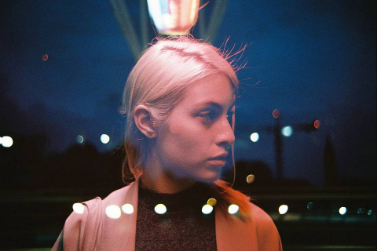What type of effect is created by the shimmering lights?
Please look at the screenshot and answer in one word or a short phrase.

bokeh